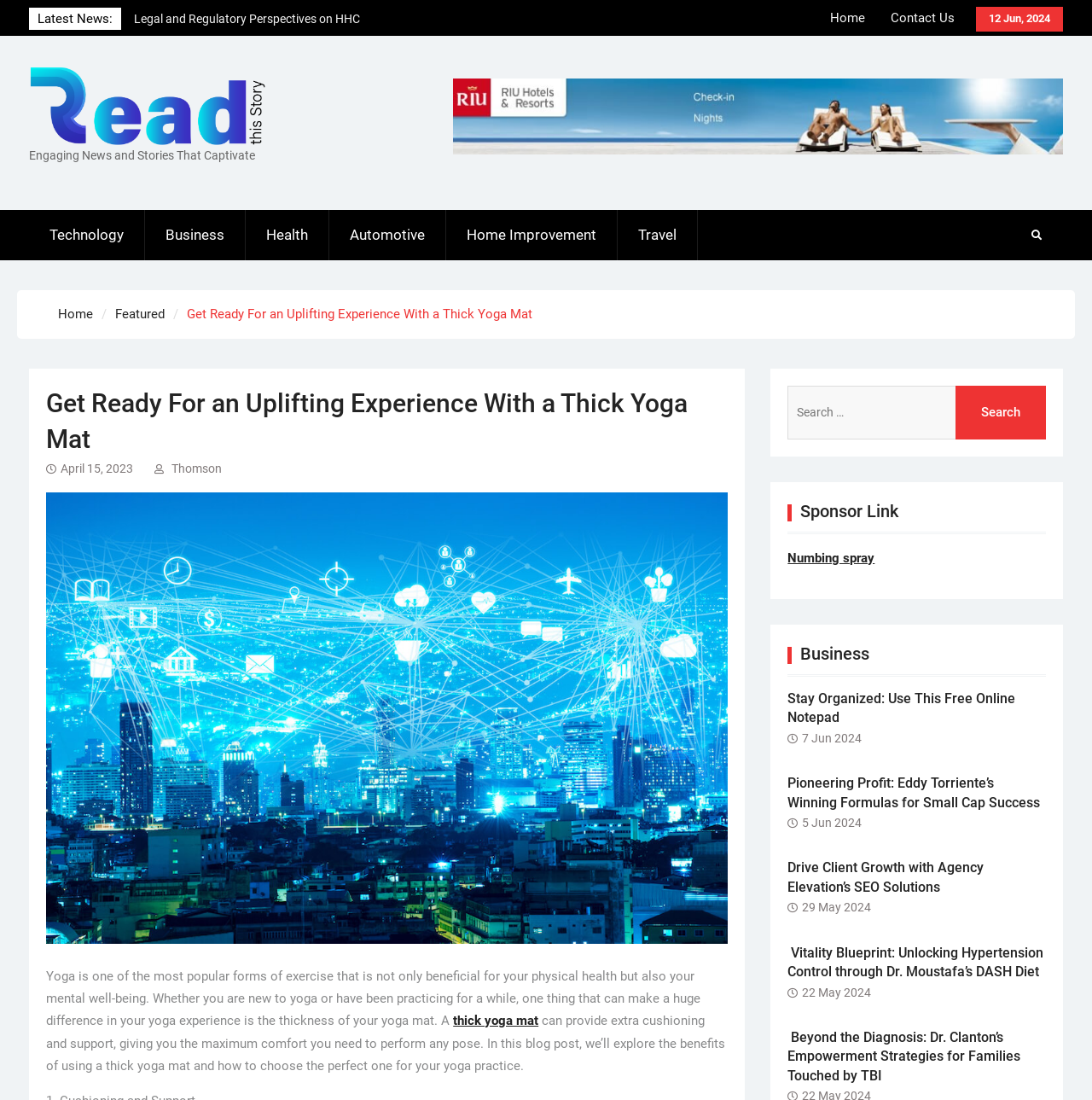Please find the bounding box coordinates of the element that you should click to achieve the following instruction: "Search for something". The coordinates should be presented as four float numbers between 0 and 1: [left, top, right, bottom].

[0.721, 0.35, 0.958, 0.399]